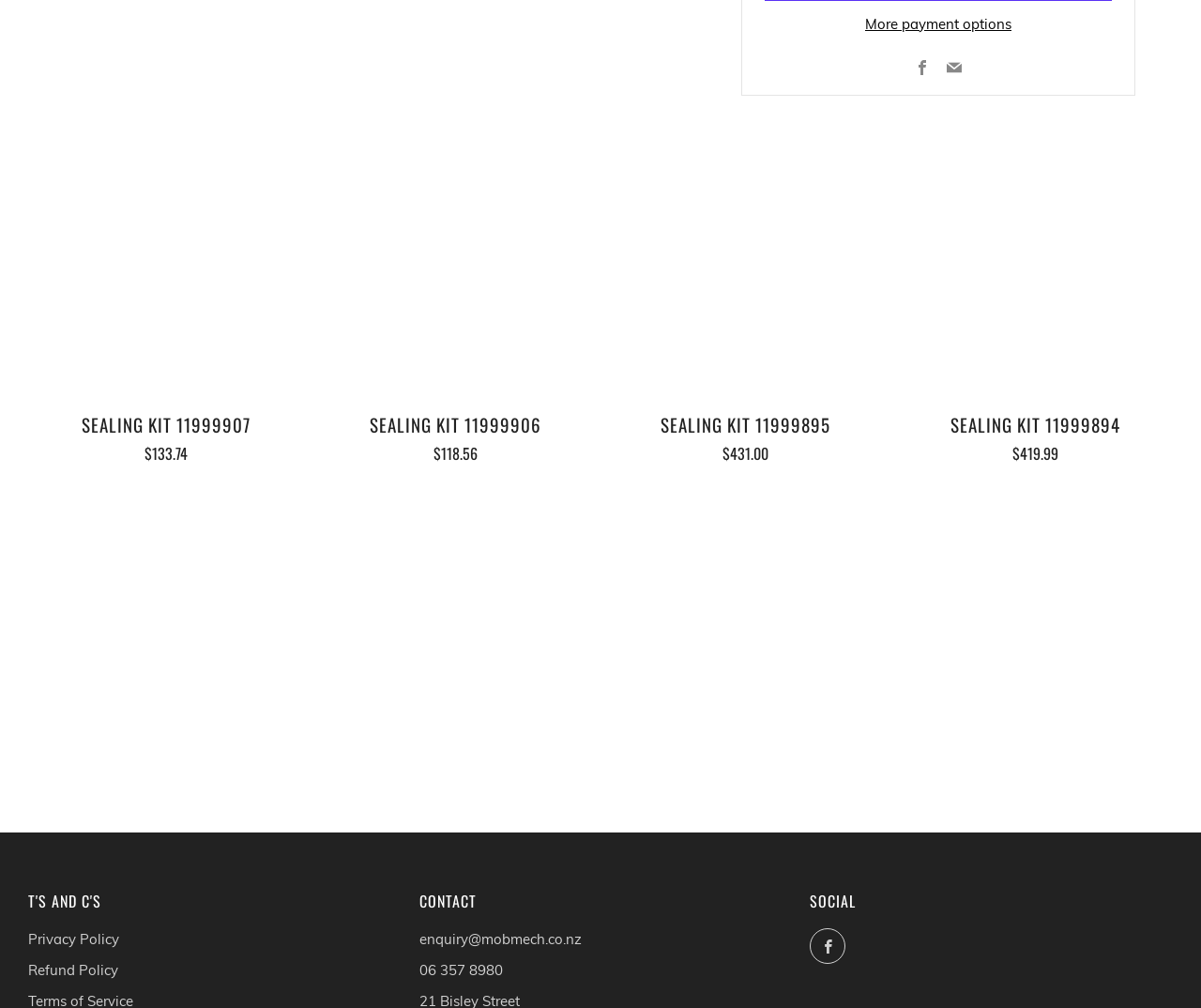What is the function of the 'SUBSCRIBE' button?
Please interpret the details in the image and answer the question thoroughly.

The 'SUBSCRIBE' button is located below the 'Email' textbox, and its function is to allow users to subscribe to the newsletter by entering their email address and clicking the button.